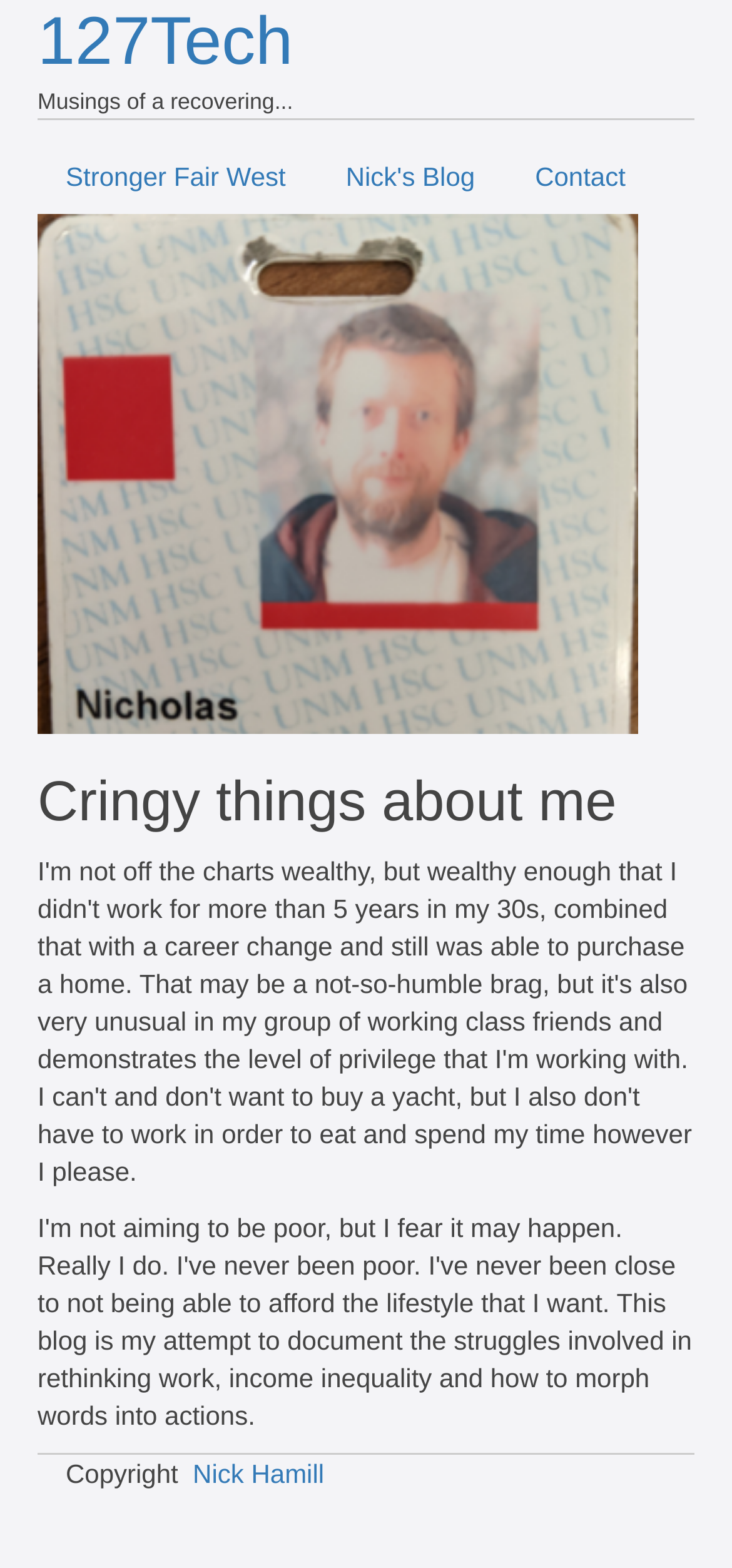Using the format (top-left x, top-left y, bottom-right x, bottom-right y), and given the element description, identify the bounding box coordinates within the screenshot: Nick's Blog

[0.434, 0.089, 0.687, 0.137]